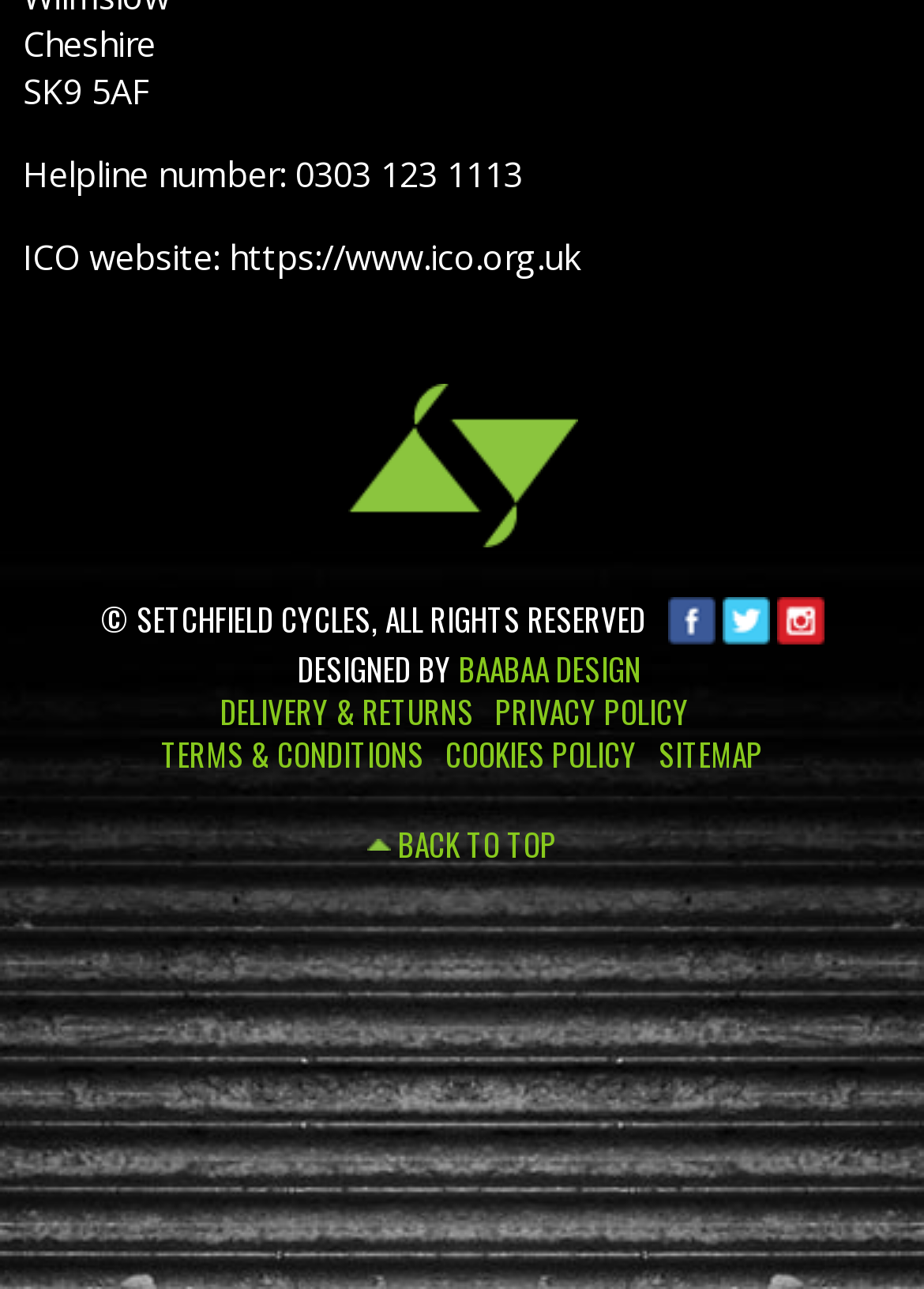What is the purpose of the helpline number?
Using the image, answer in one word or phrase.

To contact for help